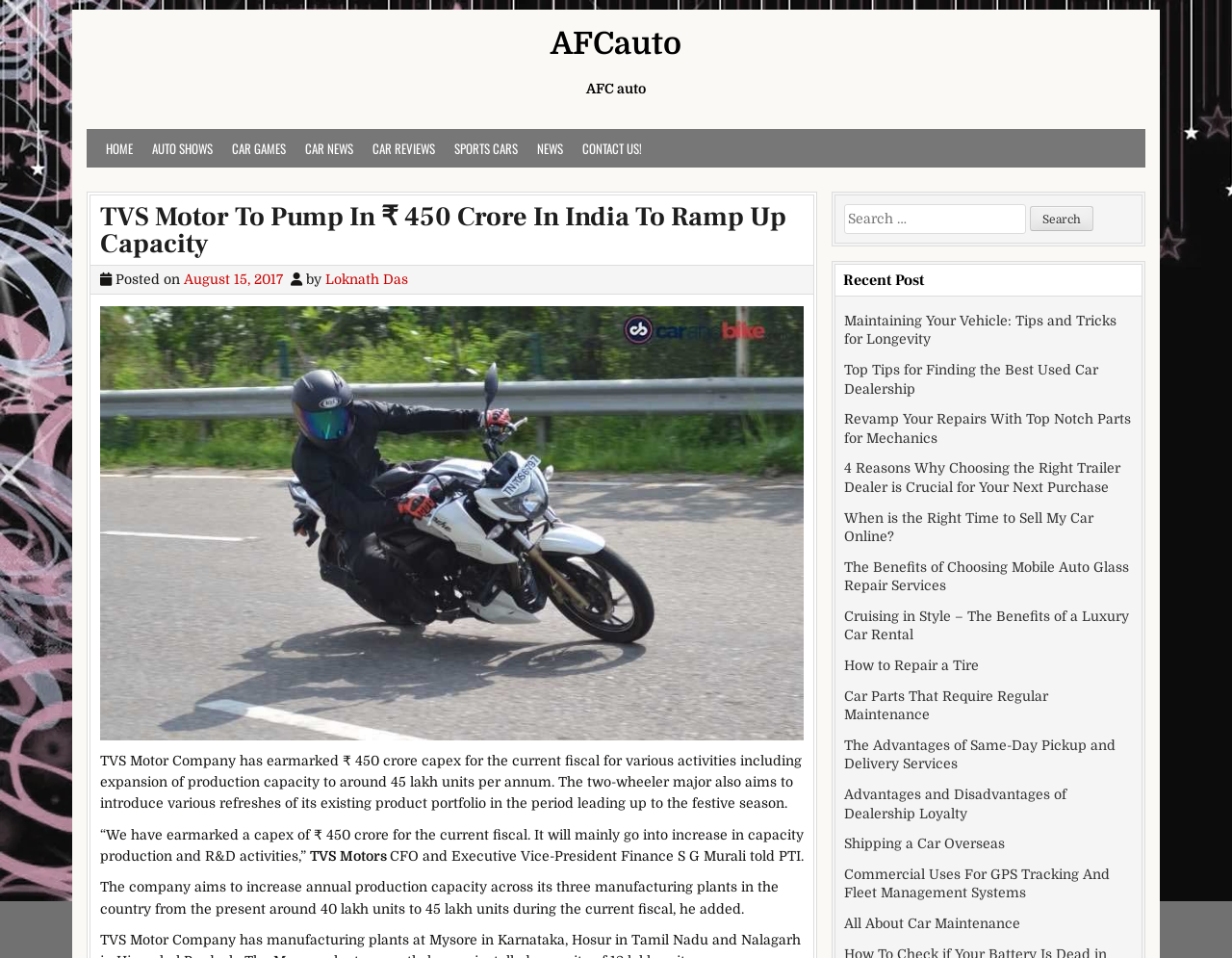Provide a brief response to the question below using a single word or phrase: 
How many manufacturing plants does TVS Motor Company have in the country?

three